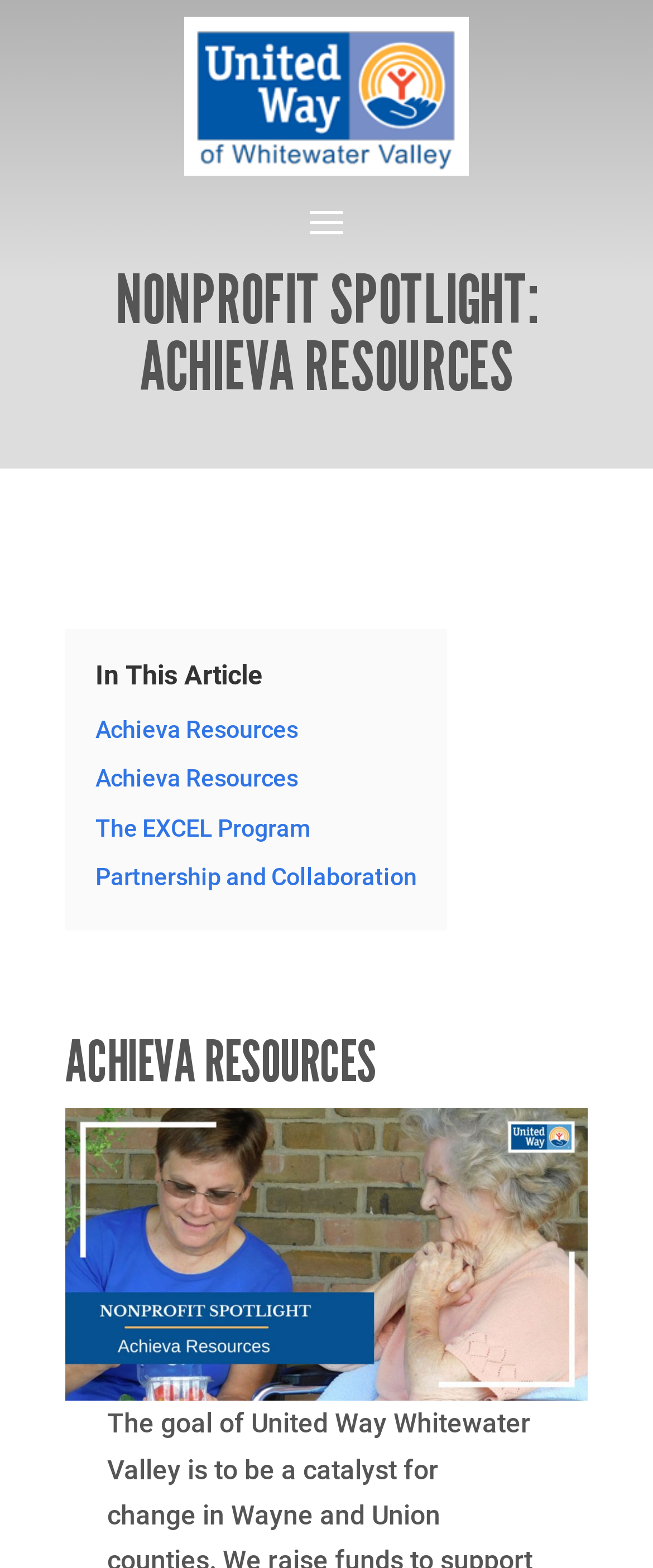Summarize the webpage with a detailed and informative caption.

The webpage is about Achieva Resources, a nonprofit organization that empowers children and adults with disabilities. At the top, there is a link to "United Way of Whitewater Valley" accompanied by an image with the same name, positioned near the top left corner of the page. 

Below this, a prominent heading "NONPROFIT SPOTLIGHT: ACHIEVA RESOURCES" spans across the page, taking up a significant portion of the top section. 

Further down, there is a section with the title "In This Article" followed by a list of links, including two instances of "Achieva Resources", "The EXCEL Program", and "Partnership and Collaboration". These links are aligned vertically, positioned near the left side of the page.

Below this list, another heading "ACHIEVA RESOURCES" is centered on the page, followed by a large figure that takes up most of the remaining space. This figure contains an image titled "Nonprofit Spotlight Achieva Resources", which is positioned near the bottom center of the page.